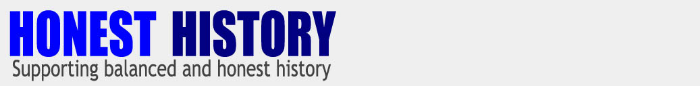What is the tone conveyed by the logo?
Please respond to the question with as much detail as possible.

The caption states that the bold blue lettering of 'HONEST HISTORY' captures attention, conveying a commitment to integrity in historical discourse, which implies that the tone of the logo is one of seriousness and dedication to truthful accounts.